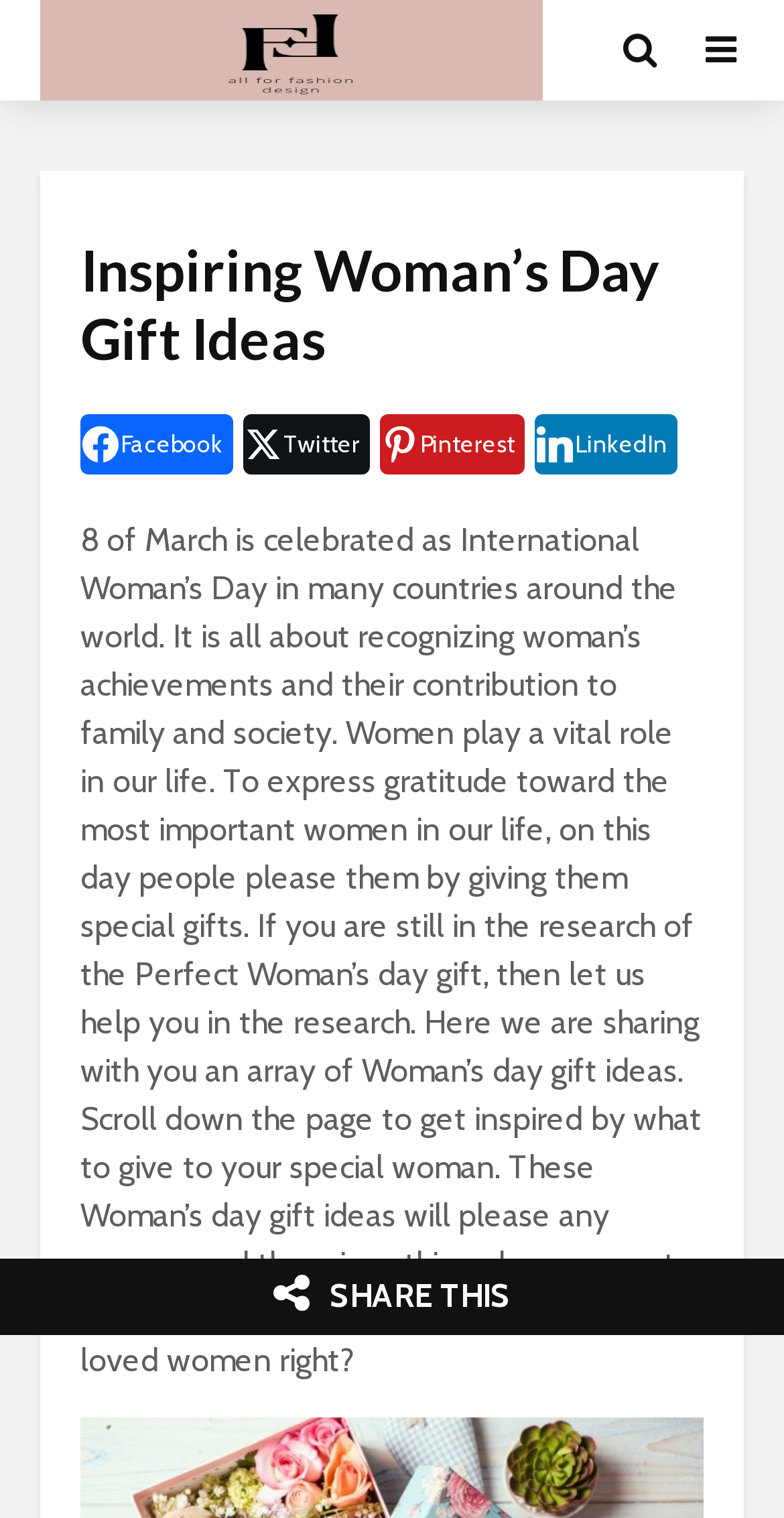Use a single word or phrase to answer the question: 
What is the purpose of International Woman’s Day?

Recognizing woman’s achievements